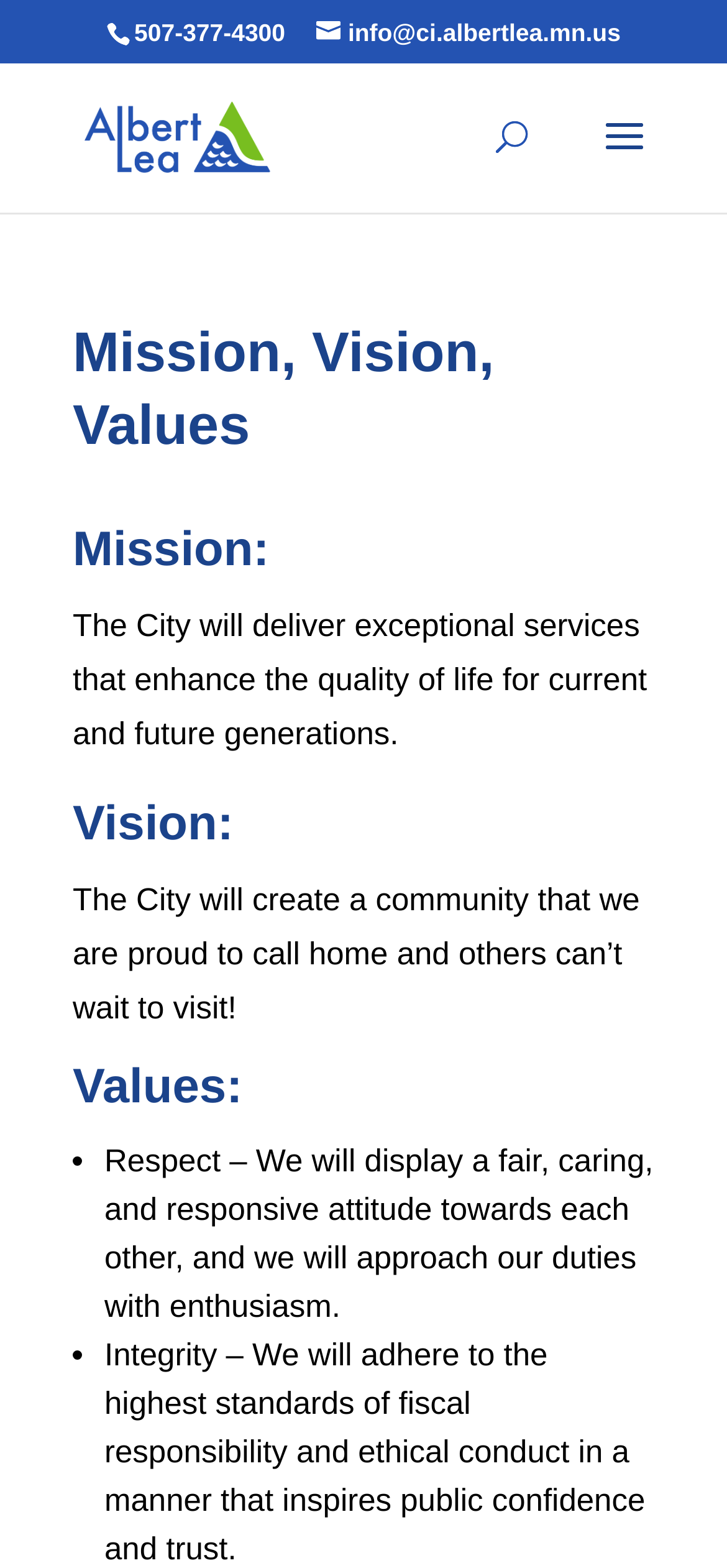From the given element description: "Terms & conditions", find the bounding box for the UI element. Provide the coordinates as four float numbers between 0 and 1, in the order [left, top, right, bottom].

None